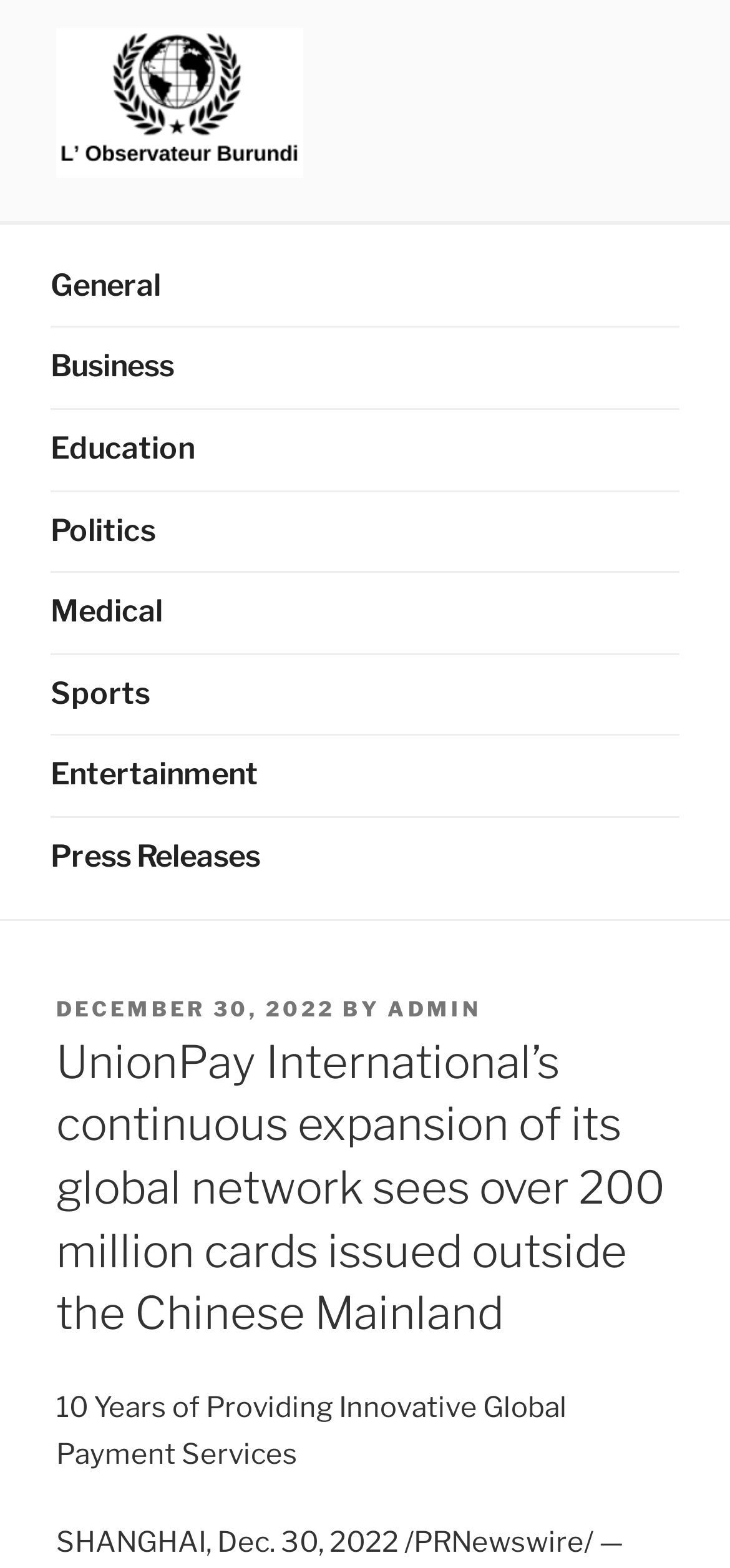Detail the features and information presented on the webpage.

The webpage appears to be a news article or press release from UnionPay International. At the top, there is a logo or icon from "L' Observateur Burundi" accompanied by a link to the same name. Below this, there is a bold and prominent heading that reads "UnionPay International’s continuous expansion of its global network sees over 200 million cards issued outside the Chinese Mainland".

To the right of the heading, there is a navigation menu with 9 links, including "General", "Business", "Education", and others. This menu spans across the top of the page, almost reaching the right edge.

Below the navigation menu, there is a section with a header that contains information about the post, including the date "DECEMBER 30, 2022", the author "ADMIN", and a timestamp. This section is followed by the main content of the article, which is not explicitly stated but likely discusses UnionPay International's achievements in global payment services.

At the very bottom of the page, there is a static text that reads "10 Years of Providing Innovative Global Payment Services", which may be a tagline or a summary of the article's content.